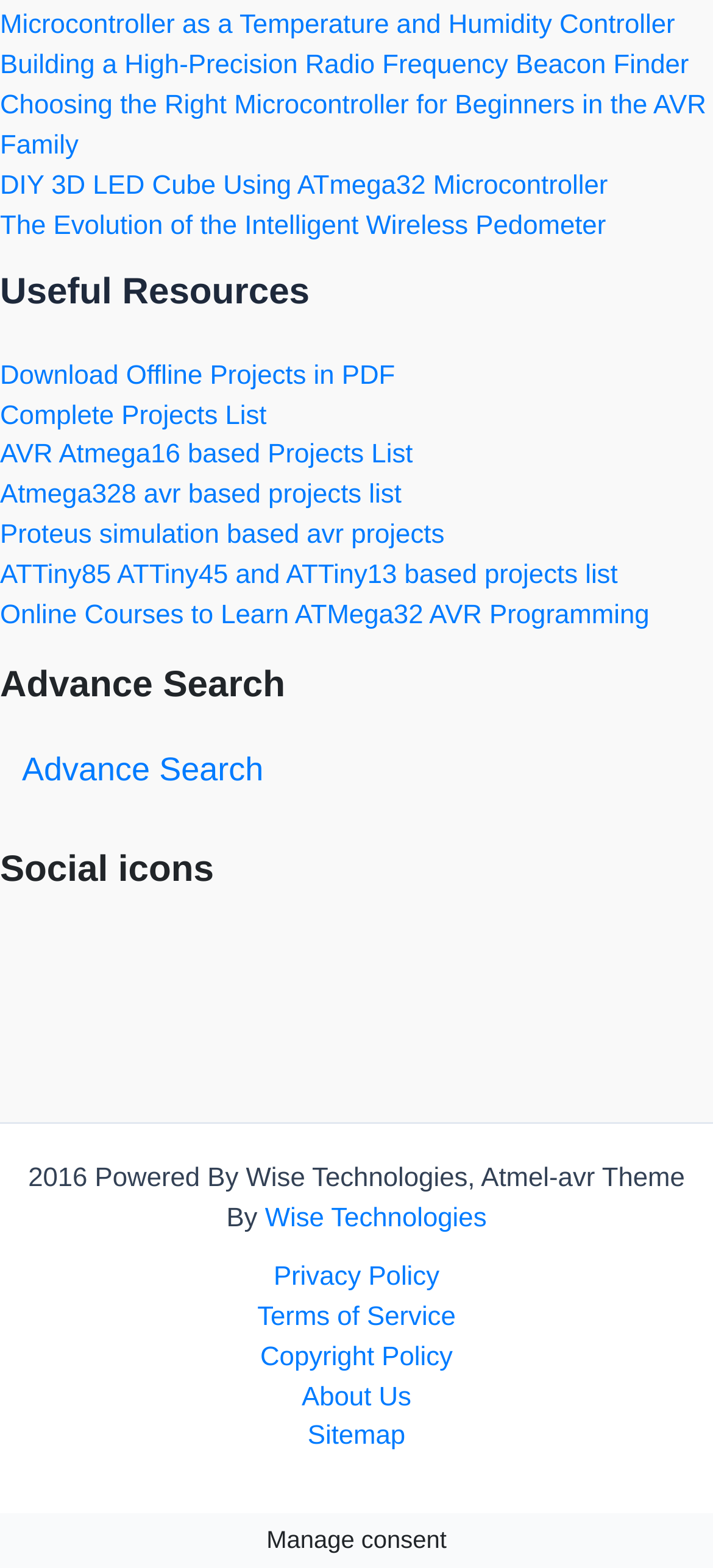Provide the bounding box coordinates of the HTML element this sentence describes: "alt="Pinterest"". The bounding box coordinates consist of four float numbers between 0 and 1, i.e., [left, top, right, bottom].

[0.416, 0.613, 0.544, 0.632]